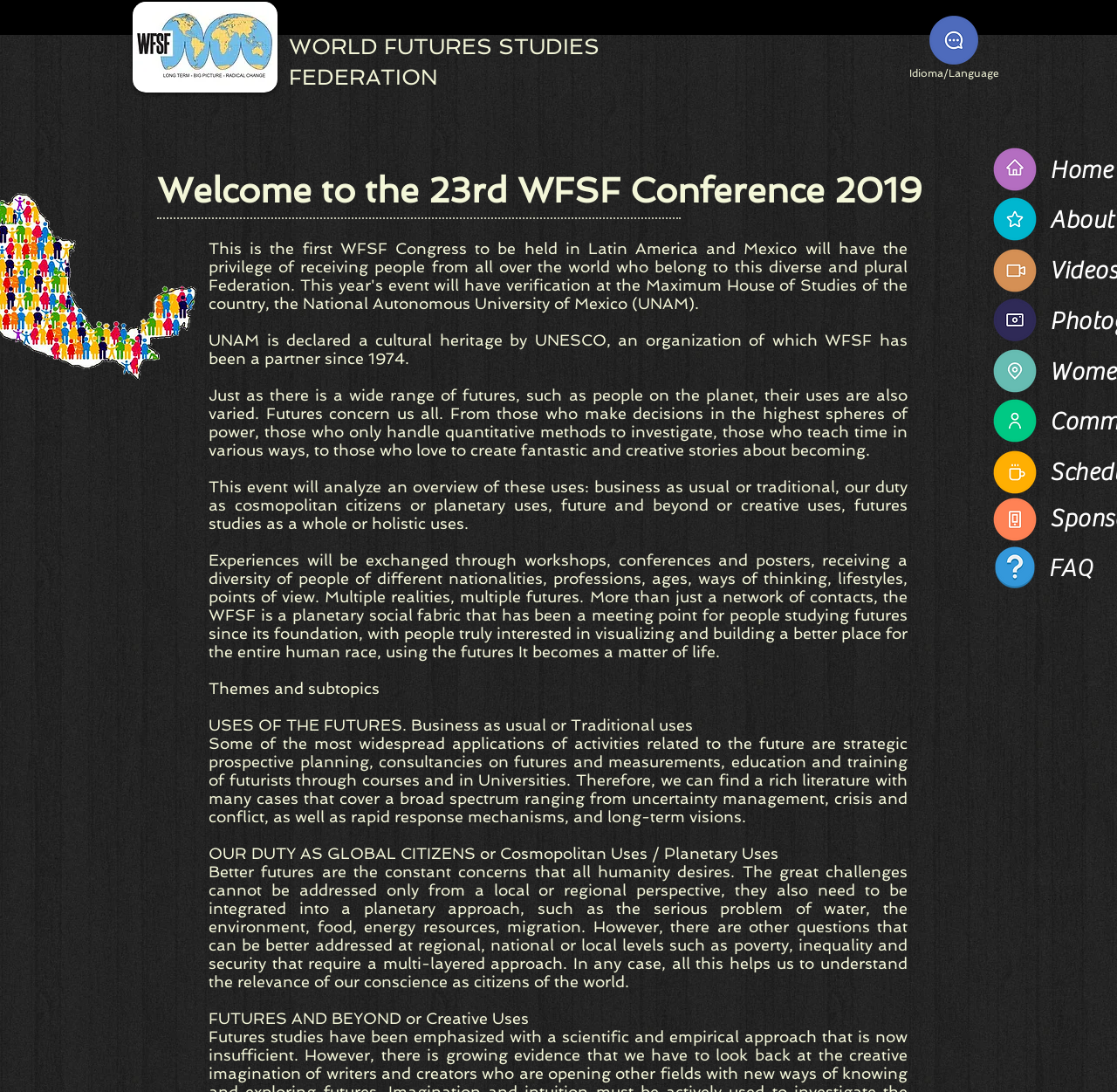What is the name of the organization?
From the image, respond with a single word or phrase.

WFSF